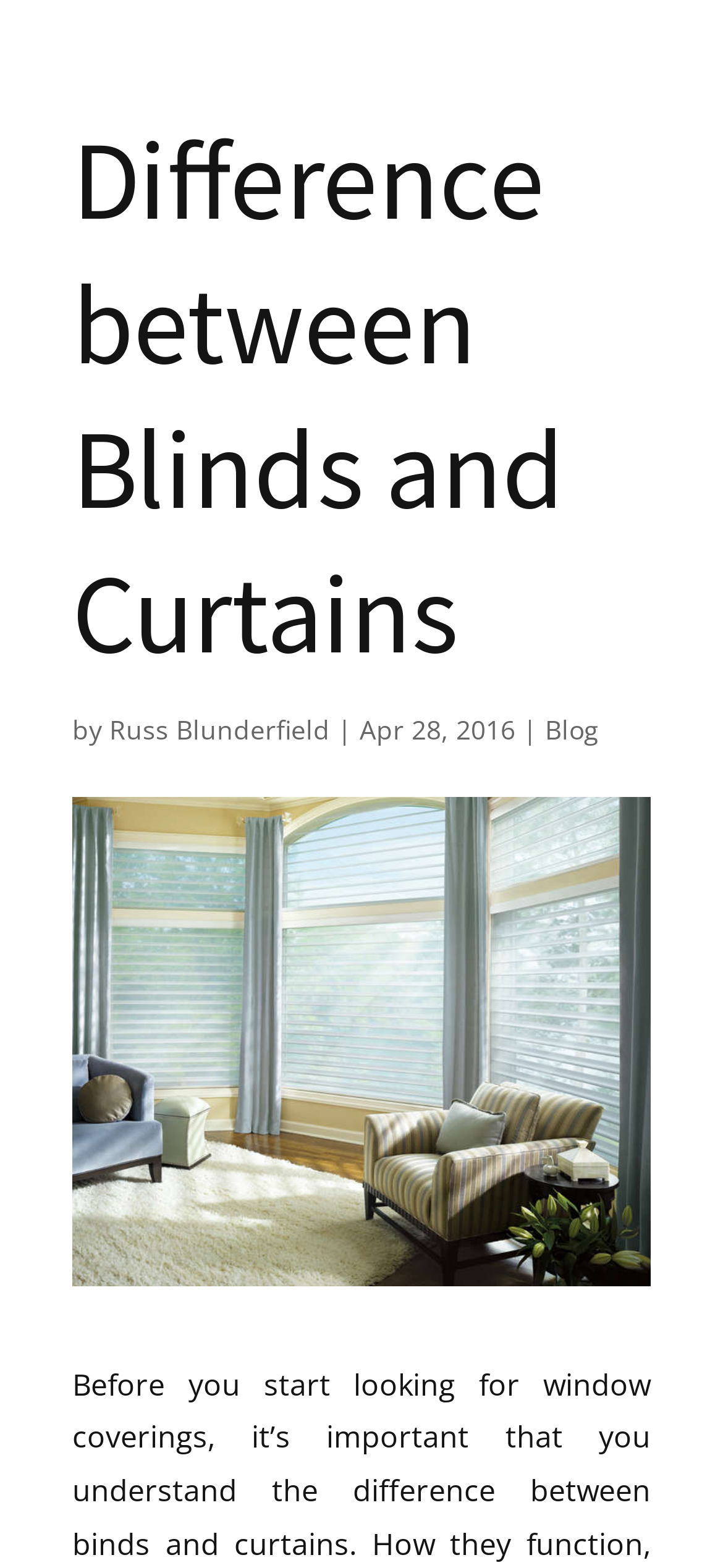Please find the bounding box for the UI element described by: "Russ Blunderfield".

[0.151, 0.454, 0.456, 0.476]